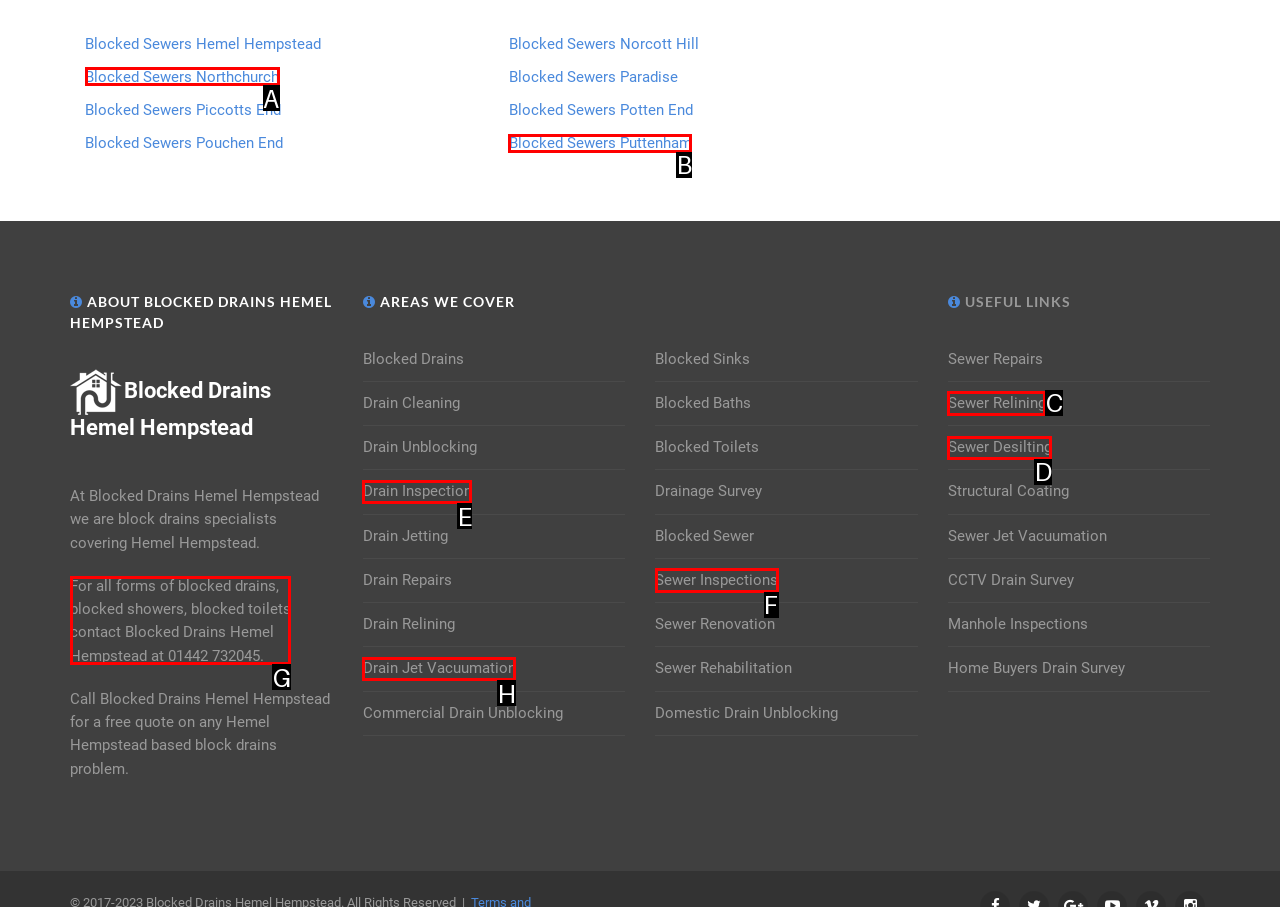From the options shown in the screenshot, tell me which lettered element I need to click to complete the task: Contact Blocked Drains Hemel Hempstead.

G